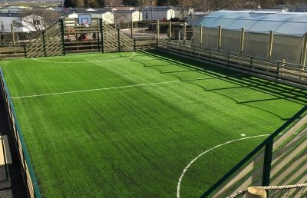What is visible in the background of the image?
Using the image as a reference, give an elaborate response to the question.

The caption describes the background of the image, stating that 'various structures, possibly recreational facilities or storage units, hint at a larger sports complex', indicating what can be seen in the background.